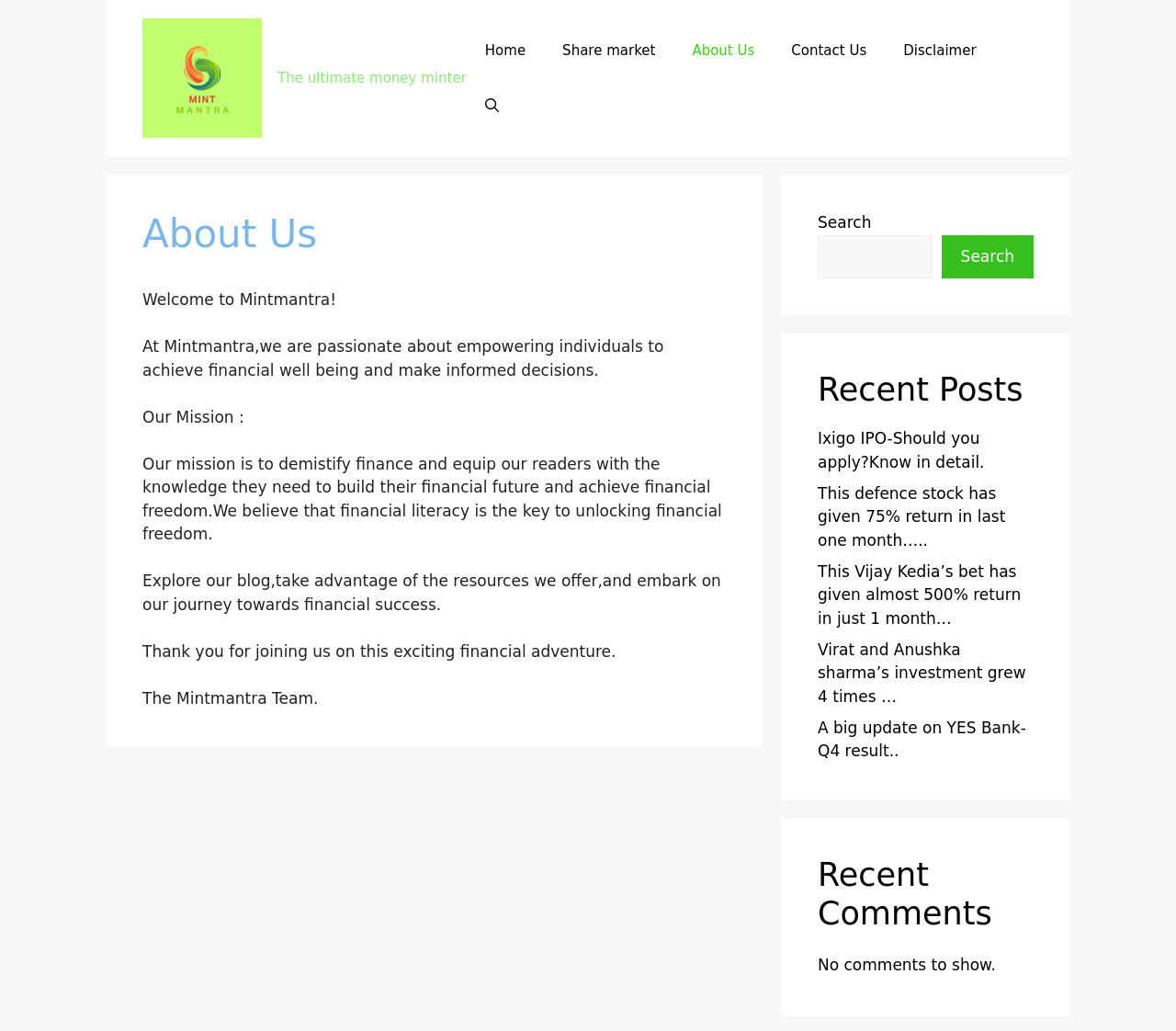Pinpoint the bounding box coordinates of the area that should be clicked to complete the following instruction: "Explore the 'Share market' page". The coordinates must be given as four float numbers between 0 and 1, i.e., [left, top, right, bottom].

[0.463, 0.022, 0.573, 0.076]